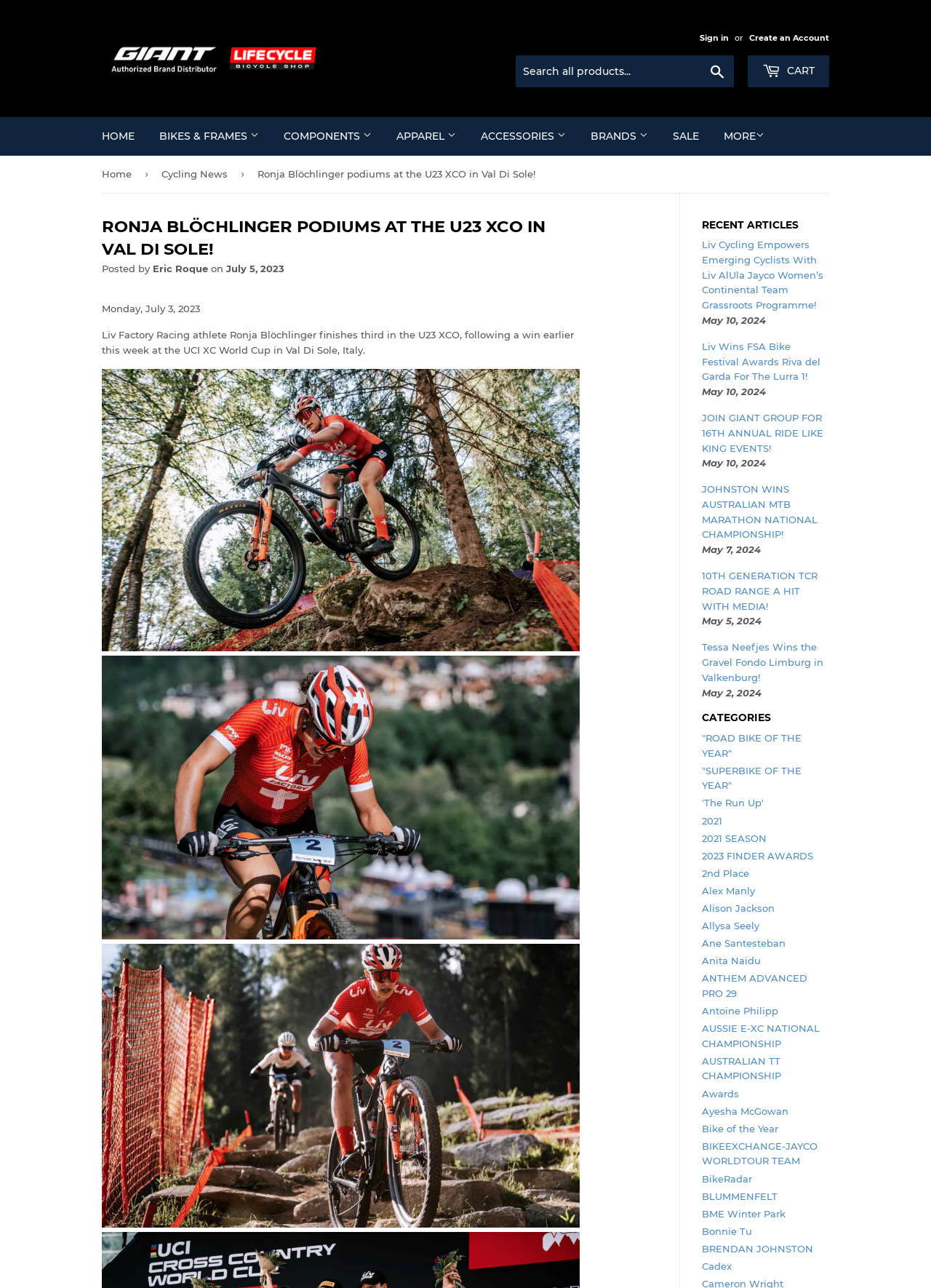Please provide a comprehensive answer to the question based on the screenshot: What is the name of the athlete mentioned in the news article?

I found the answer by reading the title of the news article, which mentions the athlete's name.